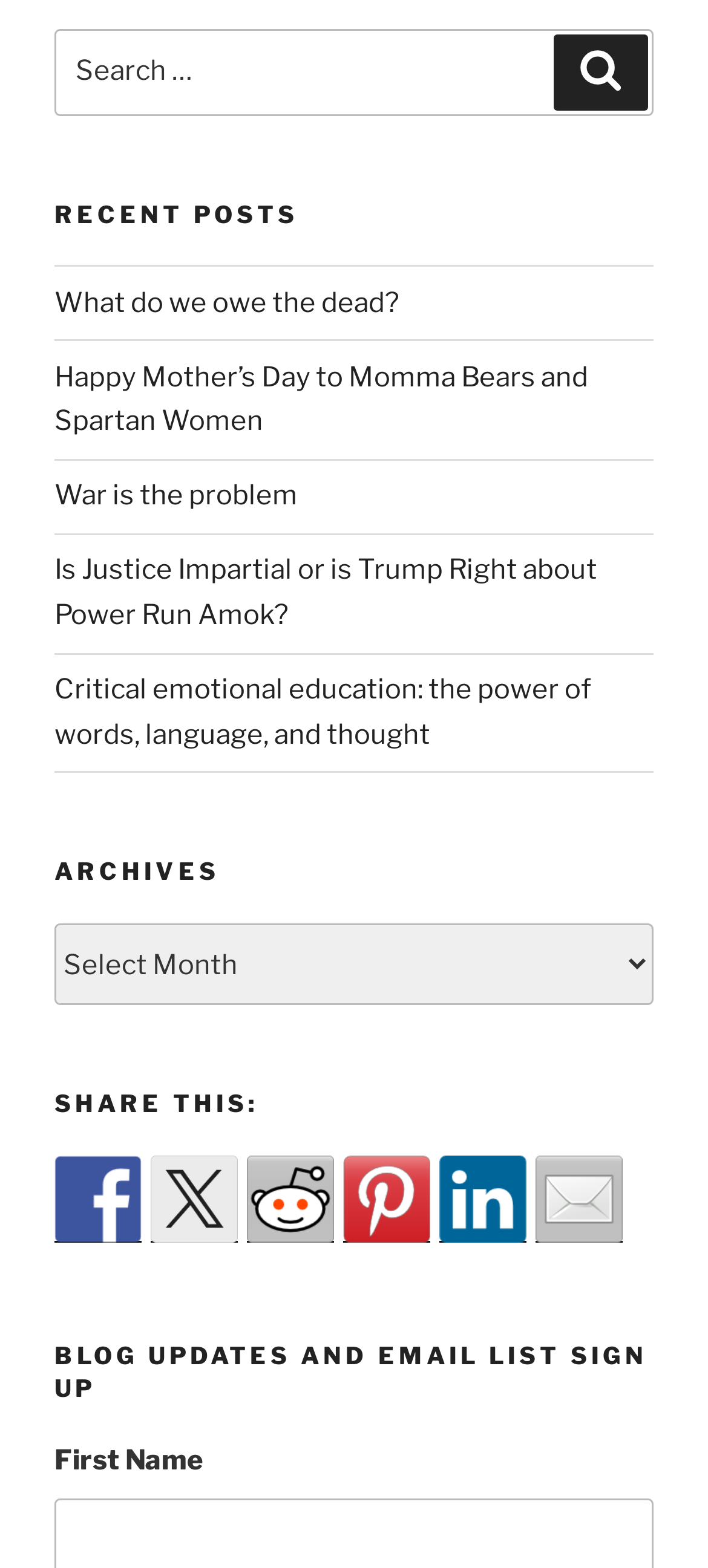Determine the bounding box coordinates of the clickable region to execute the instruction: "Open the mobile menu". The coordinates should be four float numbers between 0 and 1, denoted as [left, top, right, bottom].

None